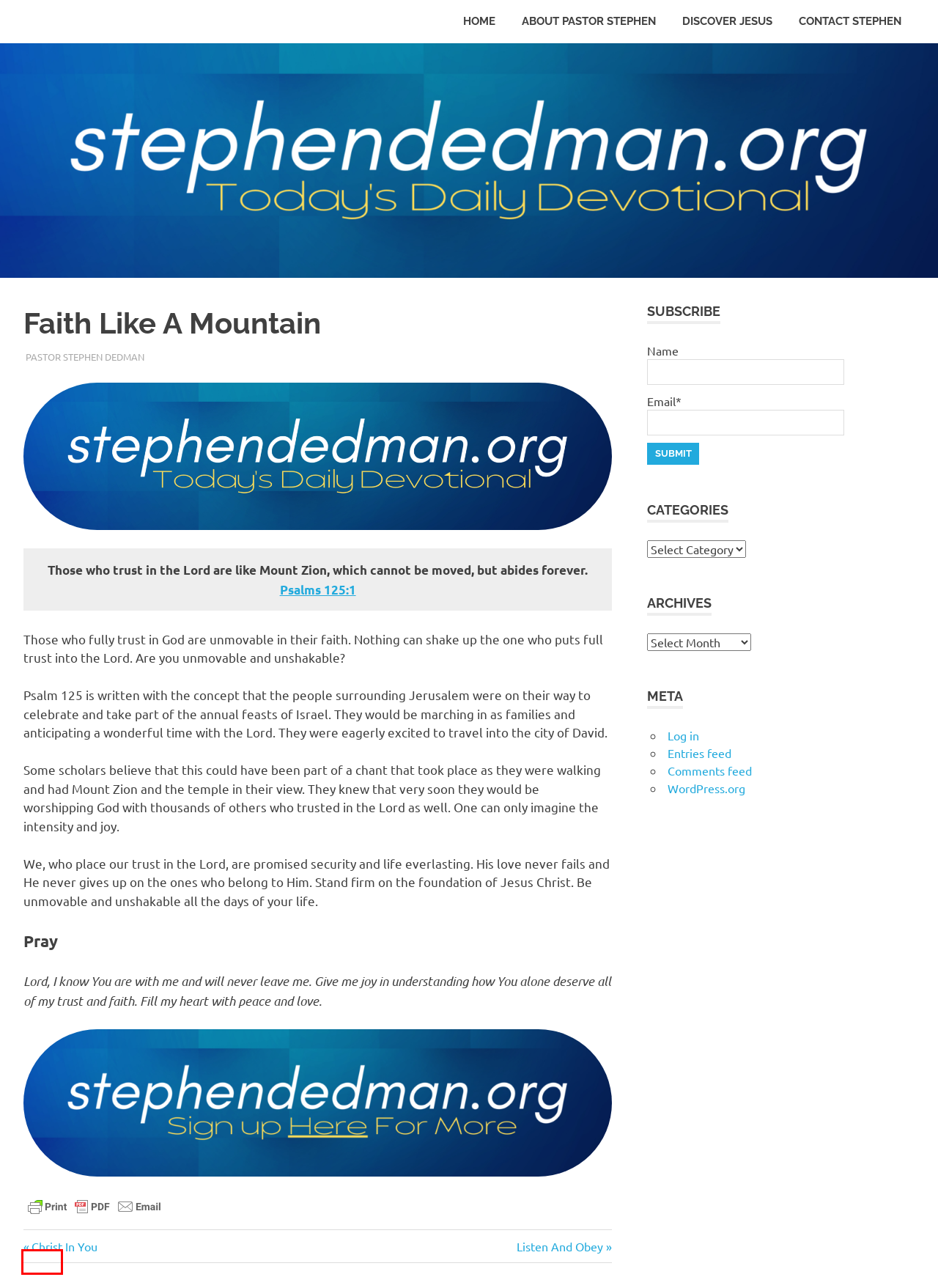You are given a screenshot depicting a webpage with a red bounding box around a UI element. Select the description that best corresponds to the new webpage after clicking the selected element. Here are the choices:
A. grace Archives - Pastor Stephen Dedman
B. Discover Jesus - Pastor Stephen Dedman - Want to discover Jesus?
C. Comments for Pastor Stephen Dedman
D. Pastor Stephen Dedman - Pastor at Living Word Baptist Church, Little Elm, TX
E. Pastor Stephen Dedman
F. bible Archives - Pastor Stephen Dedman
G. Log In ‹ Pastor Stephen Dedman — WordPress
H. christ Archives - Pastor Stephen Dedman

H